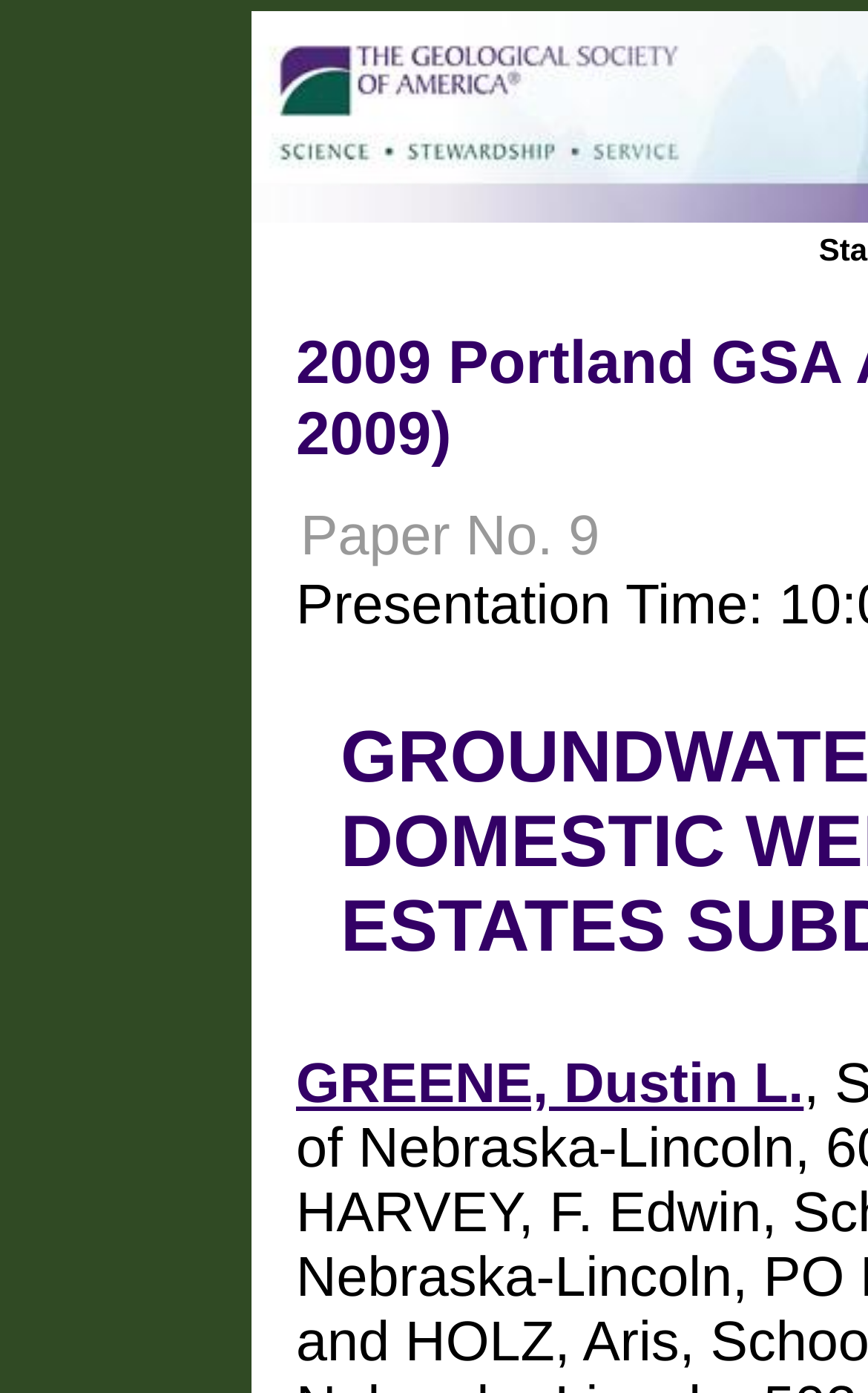Extract the main heading text from the webpage.

2009 Portland GSA Annual Meeting (18-21 October 2009)